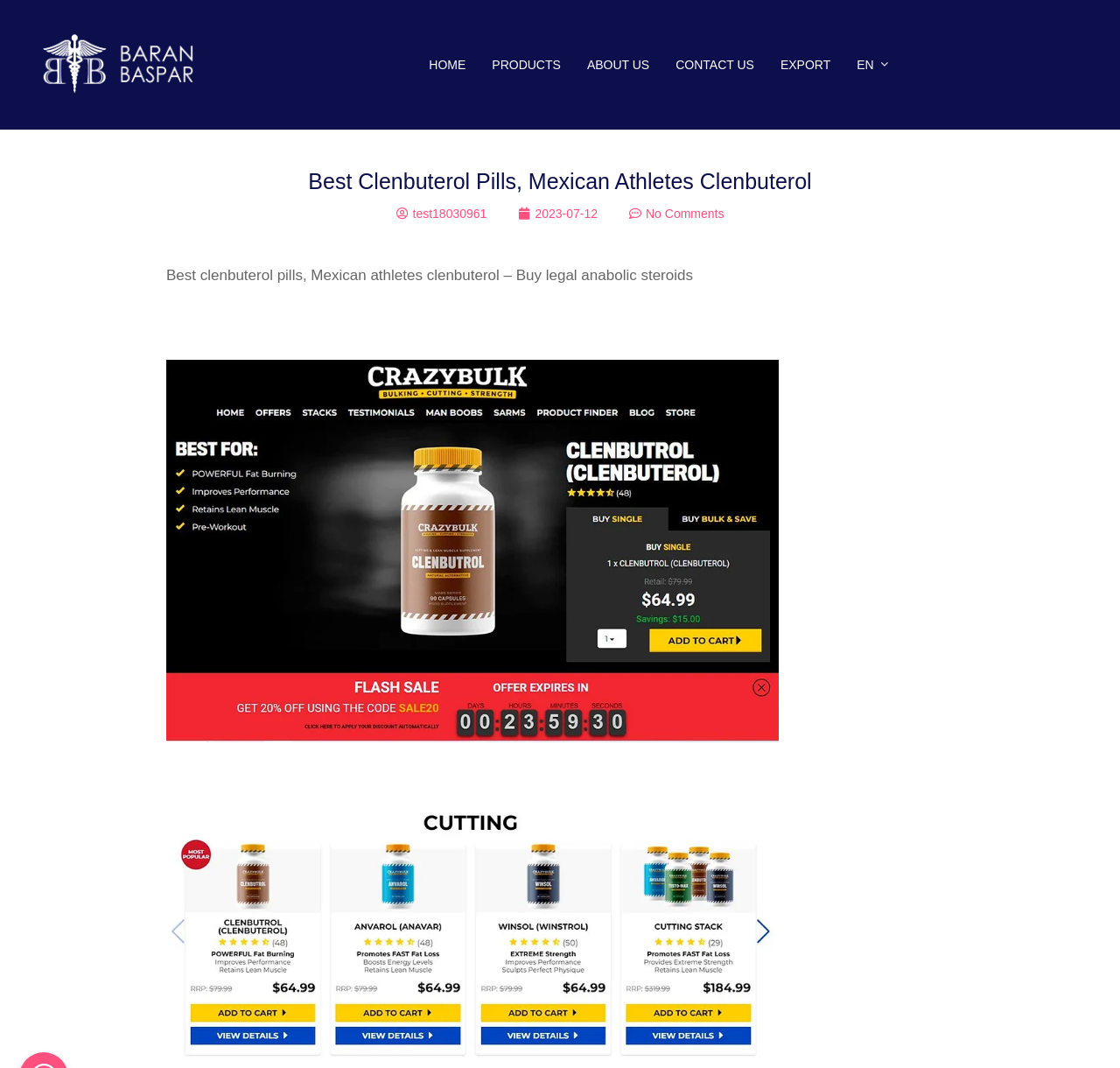Provide a short answer using a single word or phrase for the following question: 
How many navigation links are there?

6